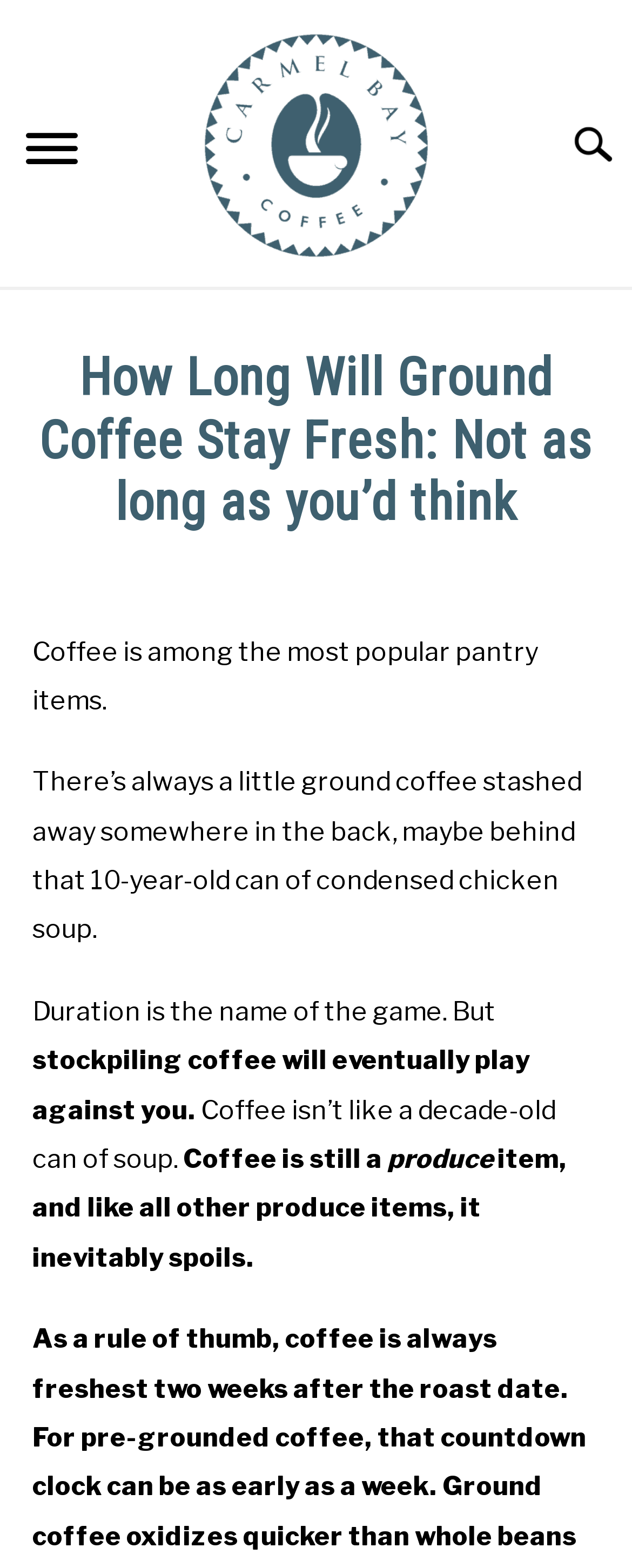What is the name of the website?
Please interpret the details in the image and answer the question thoroughly.

The name of the website can be found in the top-left corner of the webpage, where the logo 'Carmel Bay Coffee' is located.